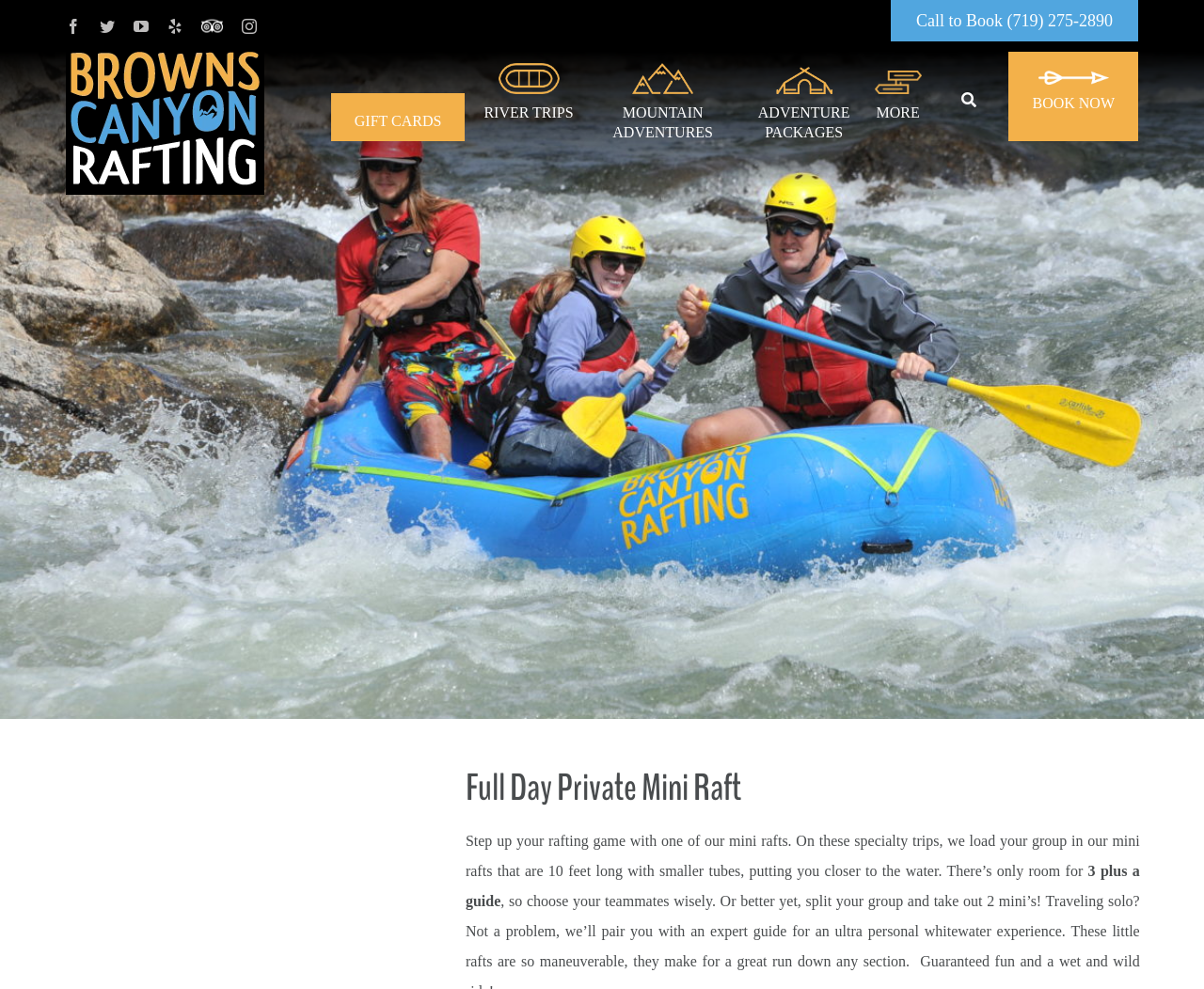Offer a detailed account of what is visible on the webpage.

The webpage is about Browns Canyon Rafting, offering full-day white water rafting adventures on the Arkansas River. At the top left corner, there are social media links, including Facebook, Twitter, YouTube, Yelp, TripAdvisor, and Instagram. 

To the right of the social media links, there is a logo of Browns Canyon Rafting. Below the logo, there is a main menu with five options: GIFT CARDS, RIVER TRIPS, MOUNTAIN ADVENTURES, ADVENTURE PACKAGES, and MORE. Each option has an accompanying icon. 

On the right side of the page, there is a call-to-action section with a "Call to Book" label and a phone number, (719) 275-2890. 

The main content of the page is about a specific rafting trip, Full Day Private Mini Raft. There is a heading describing the trip, followed by a detailed text explaining the experience, including the size of the mini rafts and the number of people they can accommodate.